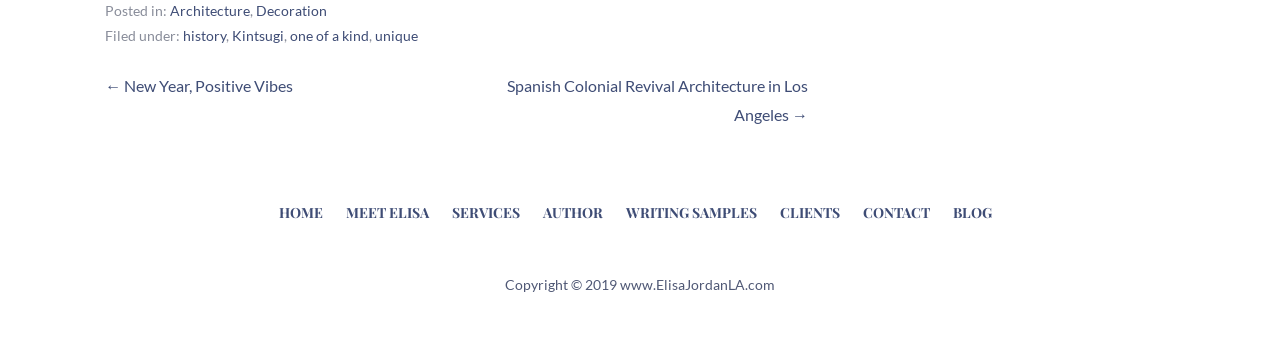Please locate the UI element described by "one of a kind" and provide its bounding box coordinates.

[0.227, 0.077, 0.288, 0.122]